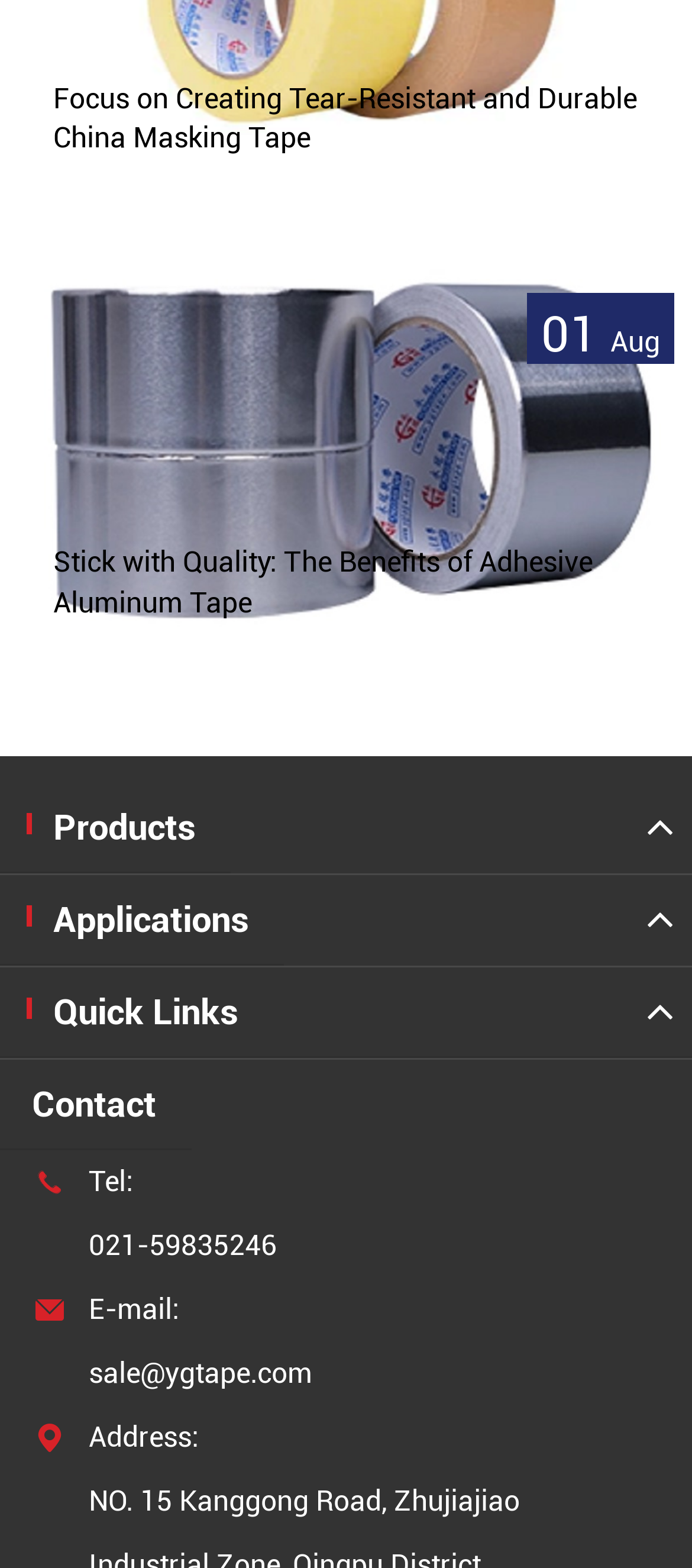Find the bounding box coordinates of the area that needs to be clicked in order to achieve the following instruction: "Contact the company". The coordinates should be specified as four float numbers between 0 and 1, i.e., [left, top, right, bottom].

[0.0, 0.676, 0.277, 0.733]